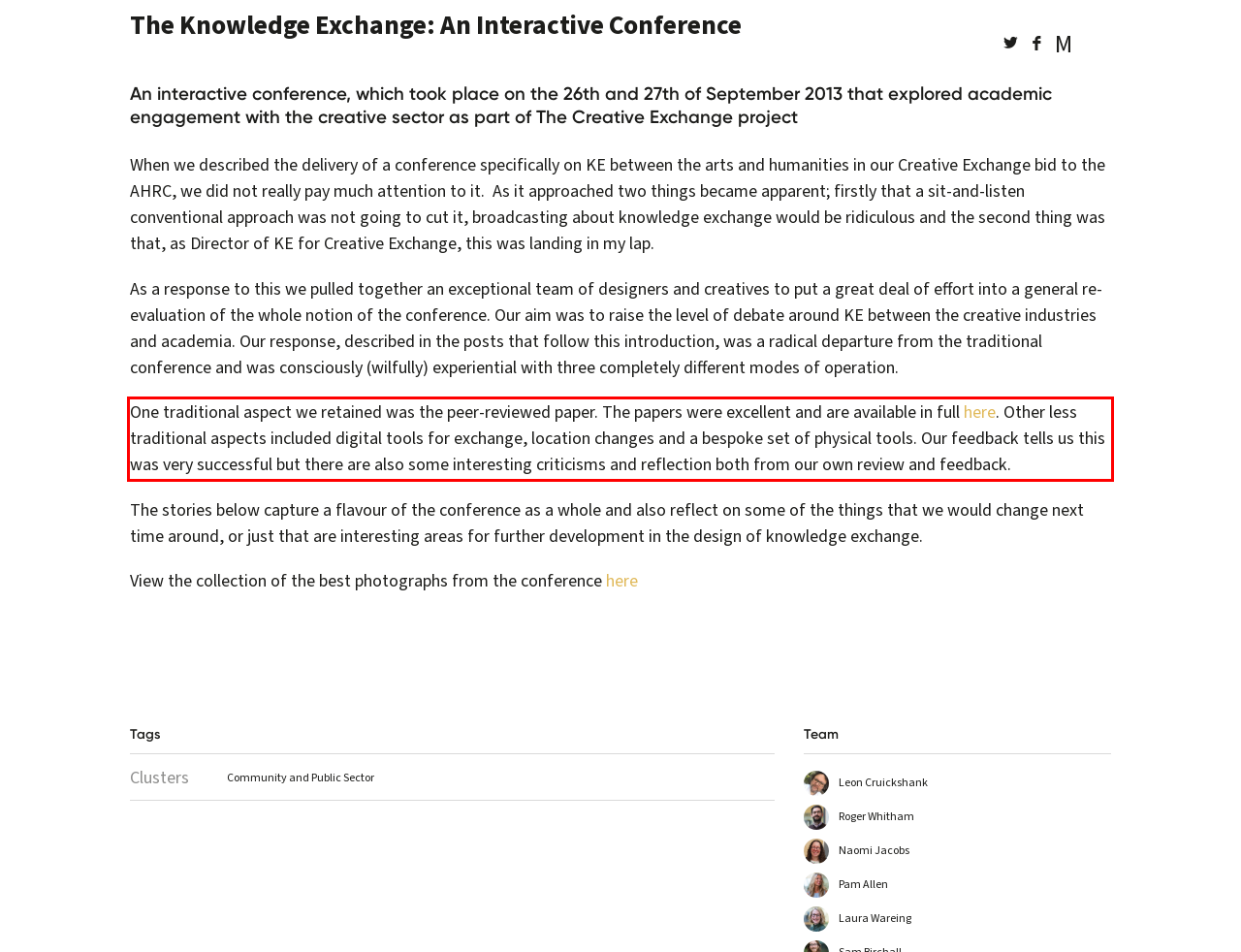Please identify the text within the red rectangular bounding box in the provided webpage screenshot.

One traditional aspect we retained was the peer-reviewed paper. The papers were excellent and are available in full here. Other less traditional aspects included digital tools for exchange, location changes and a bespoke set of physical tools. Our feedback tells us this was very successful but there are also some interesting criticisms and reflection both from our own review and feedback.